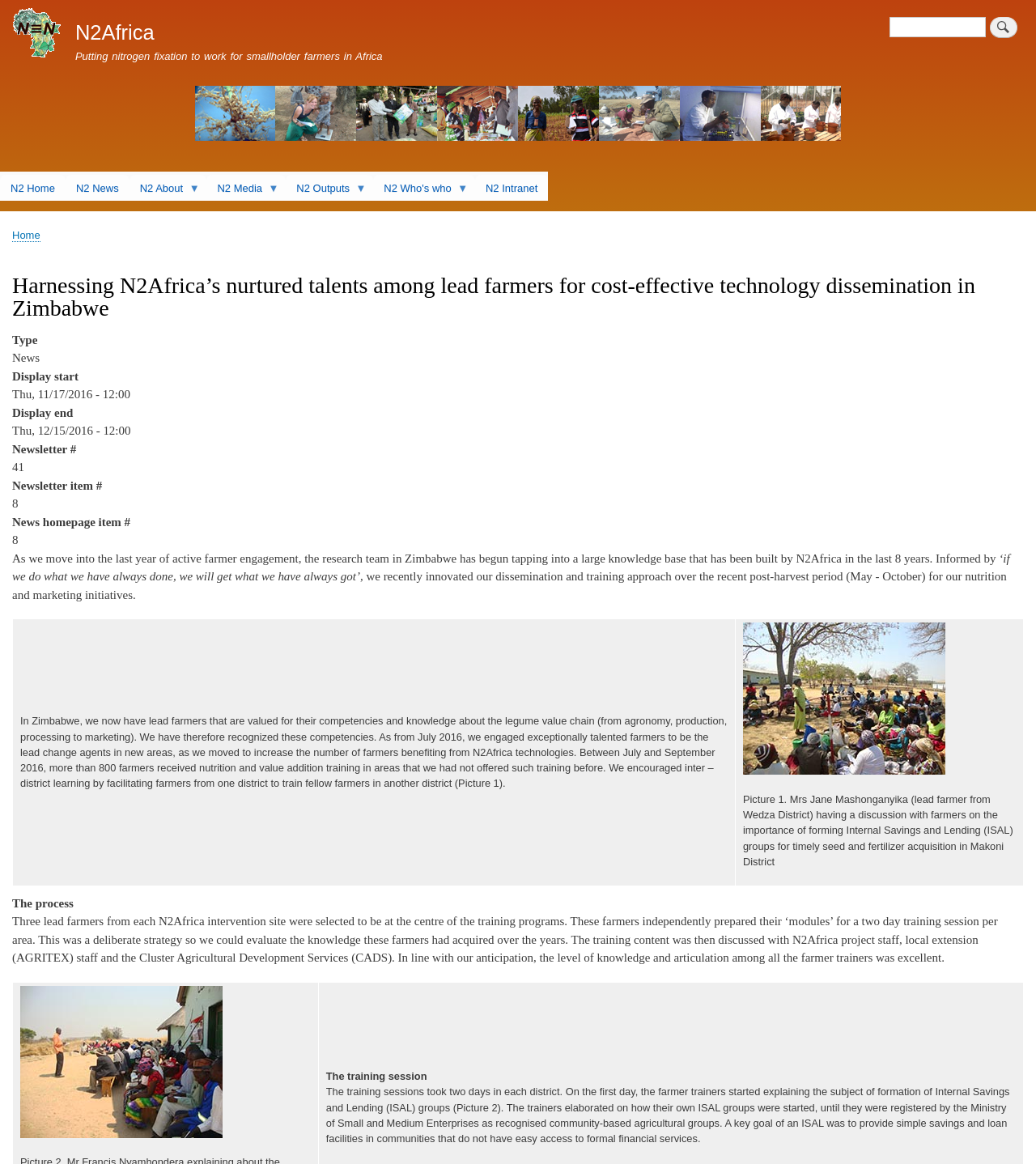Determine which piece of text is the heading of the webpage and provide it.

Harnessing N2Africa’s nurtured talents among lead farmers for cost-effective technology dissemination in Zimbabwe